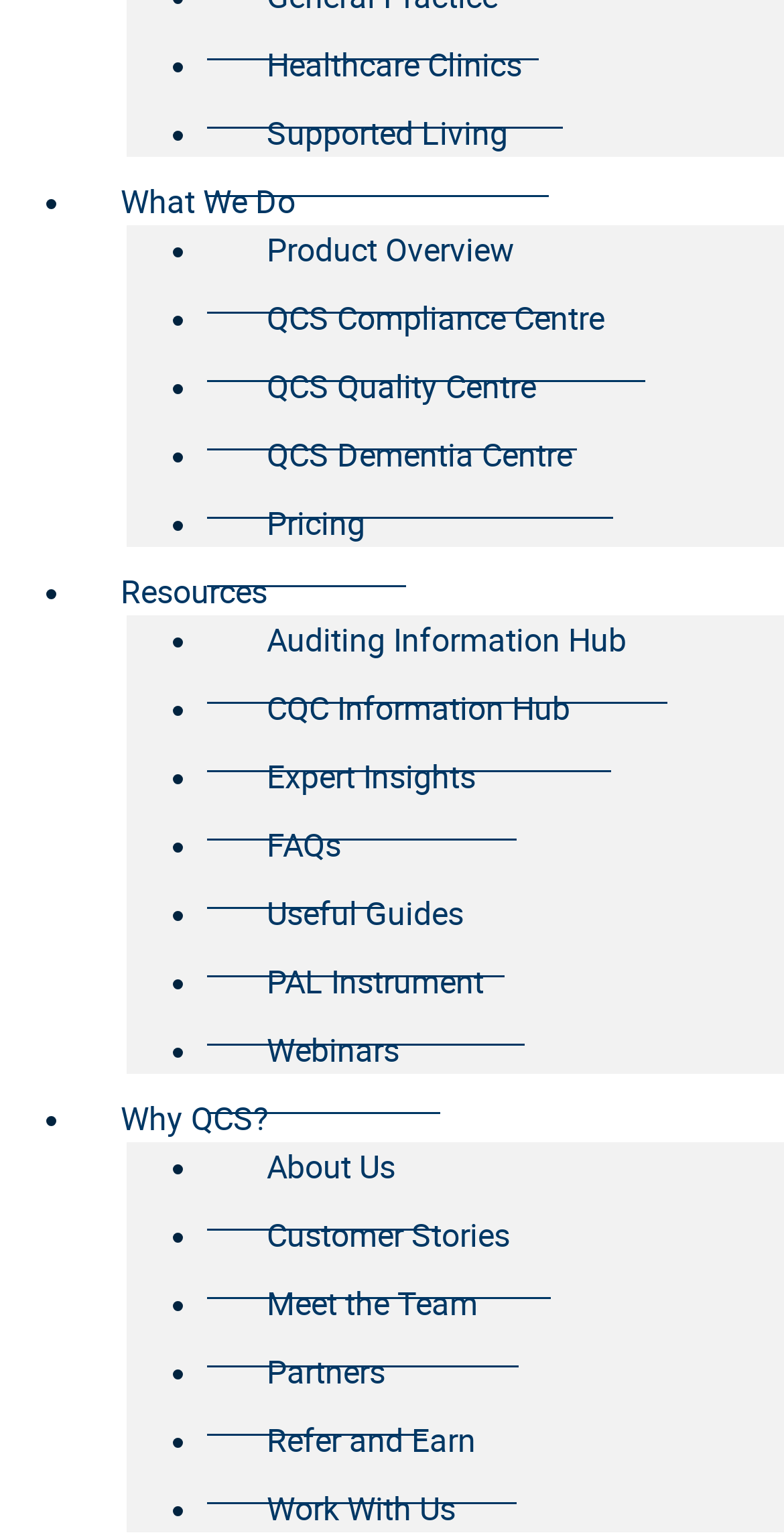Could you highlight the region that needs to be clicked to execute the instruction: "Click on Healthcare Clinics"?

[0.263, 0.002, 0.717, 0.084]